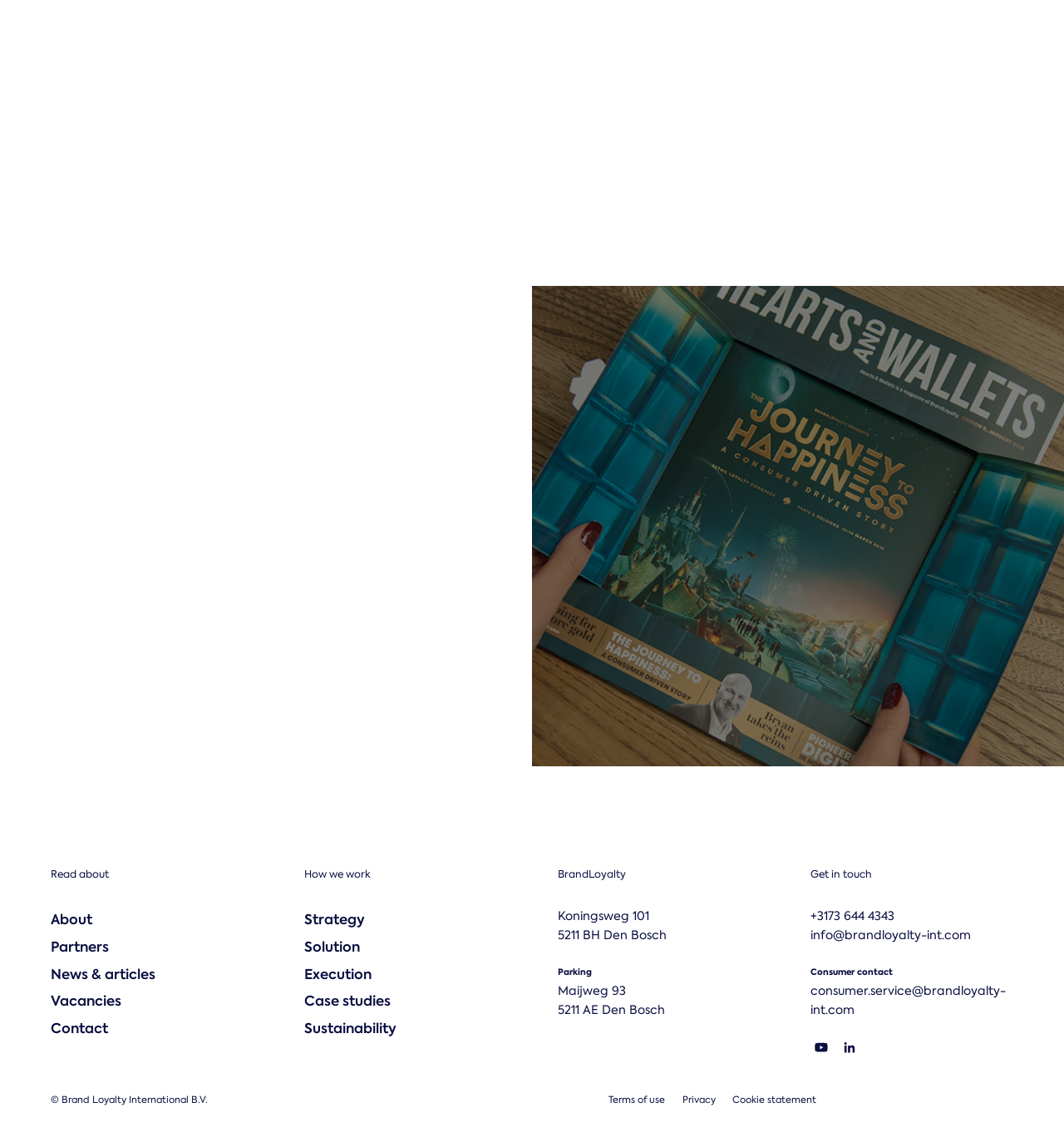Based on the element description Pinterest, identify the bounding box of the UI element in the given webpage screenshot. The coordinates should be in the format (top-left x, top-left y, bottom-right x, bottom-right y) and must be between 0 and 1.

None